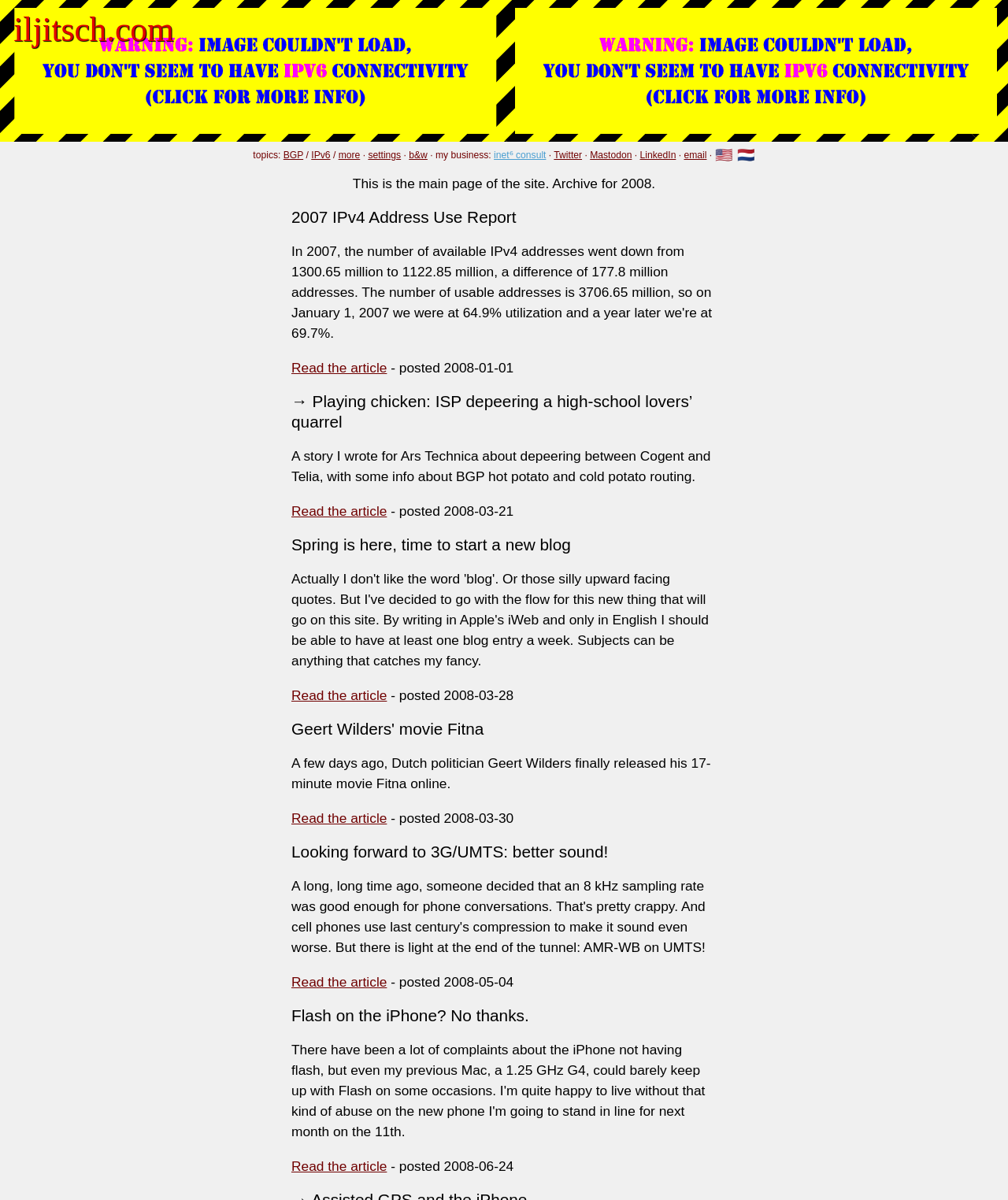What is the main topic of this webpage?
Answer the question in as much detail as possible.

Based on the webpage's title and the various headings and links on the page, it appears that this webpage is an archive of articles or posts from 2008.